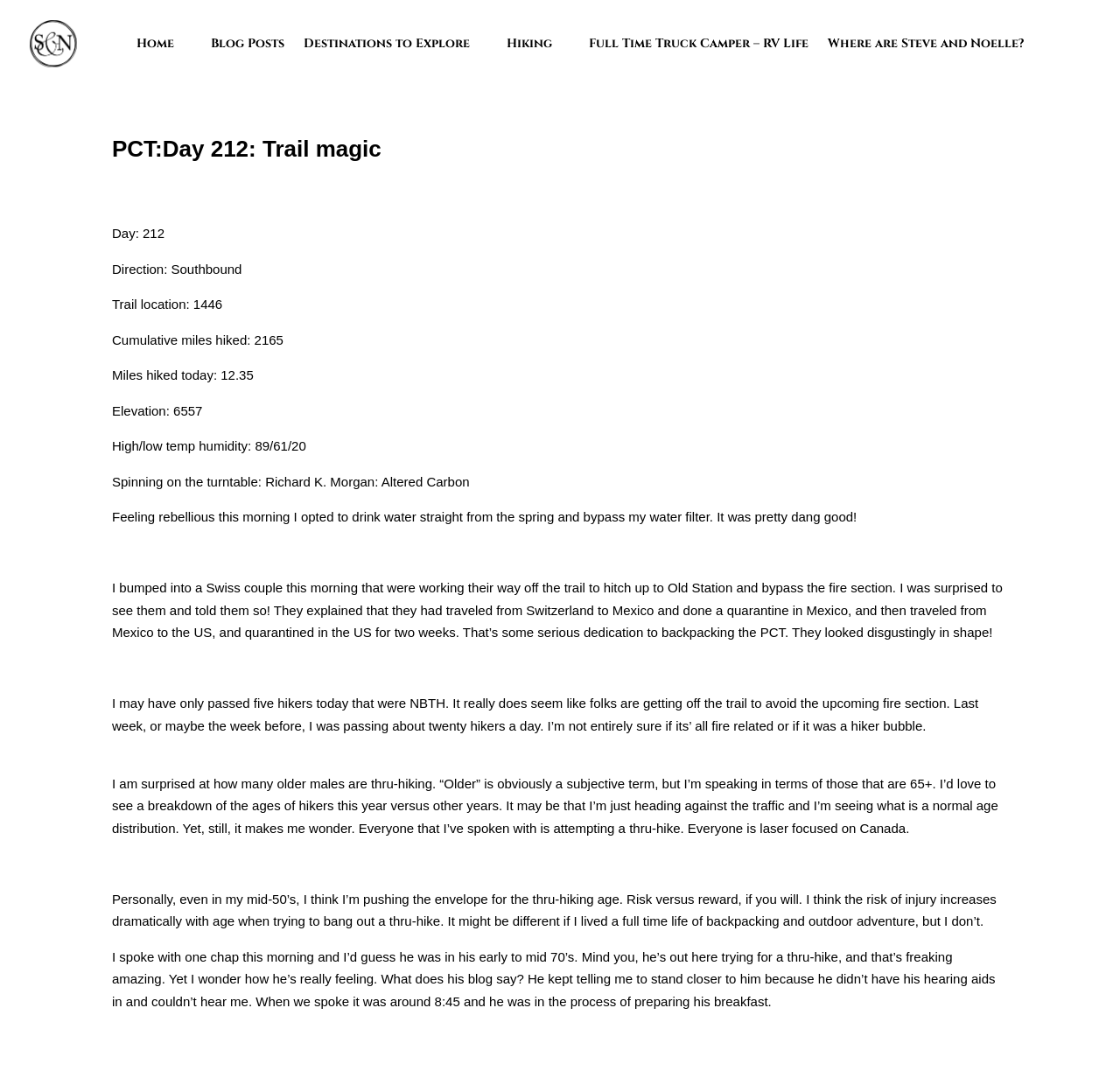Respond to the question below with a single word or phrase:
What type of content is featured on this webpage?

Hiking or backpacking